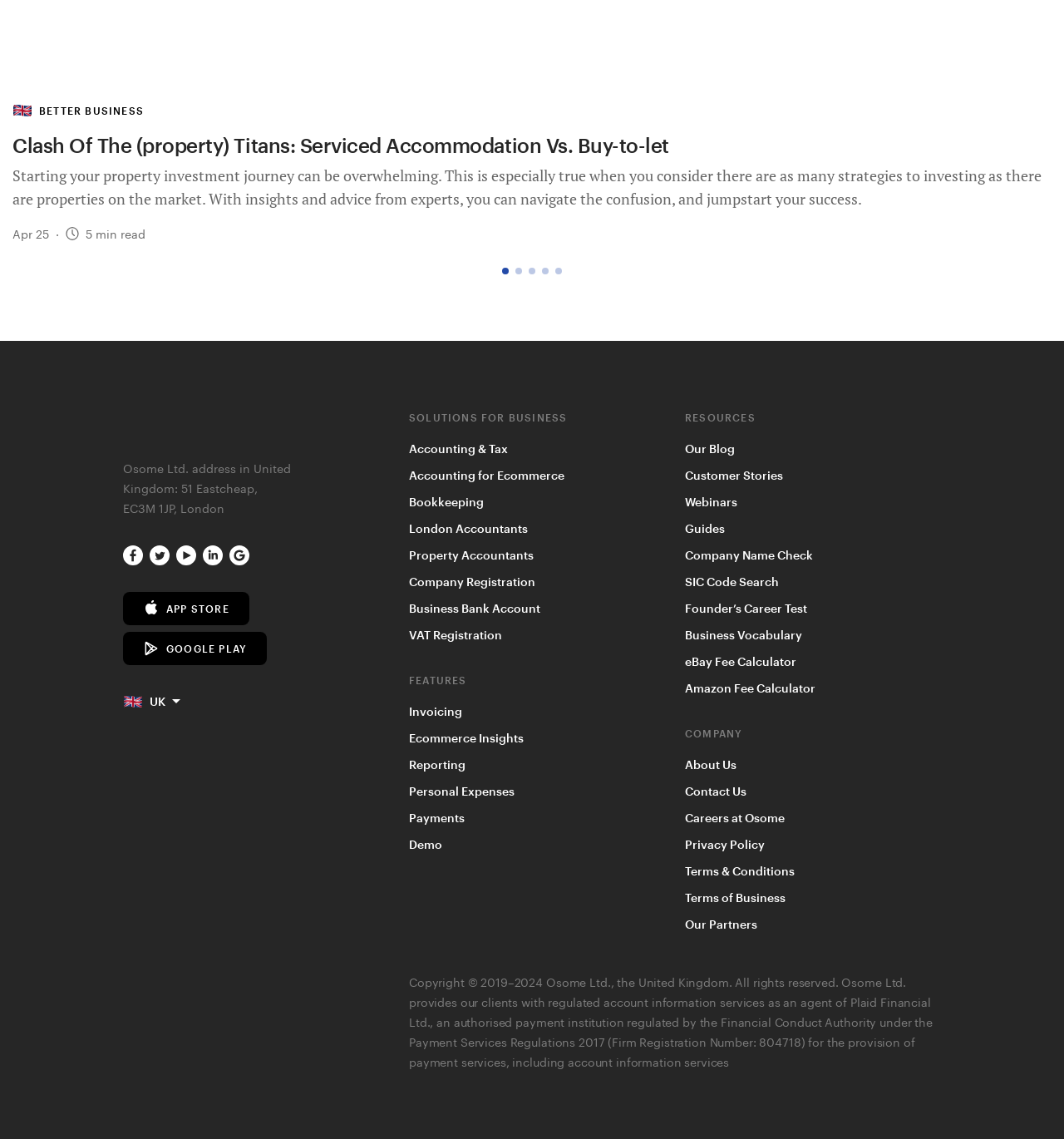What is the date of the latest article?
Respond to the question with a single word or phrase according to the image.

Apr 25